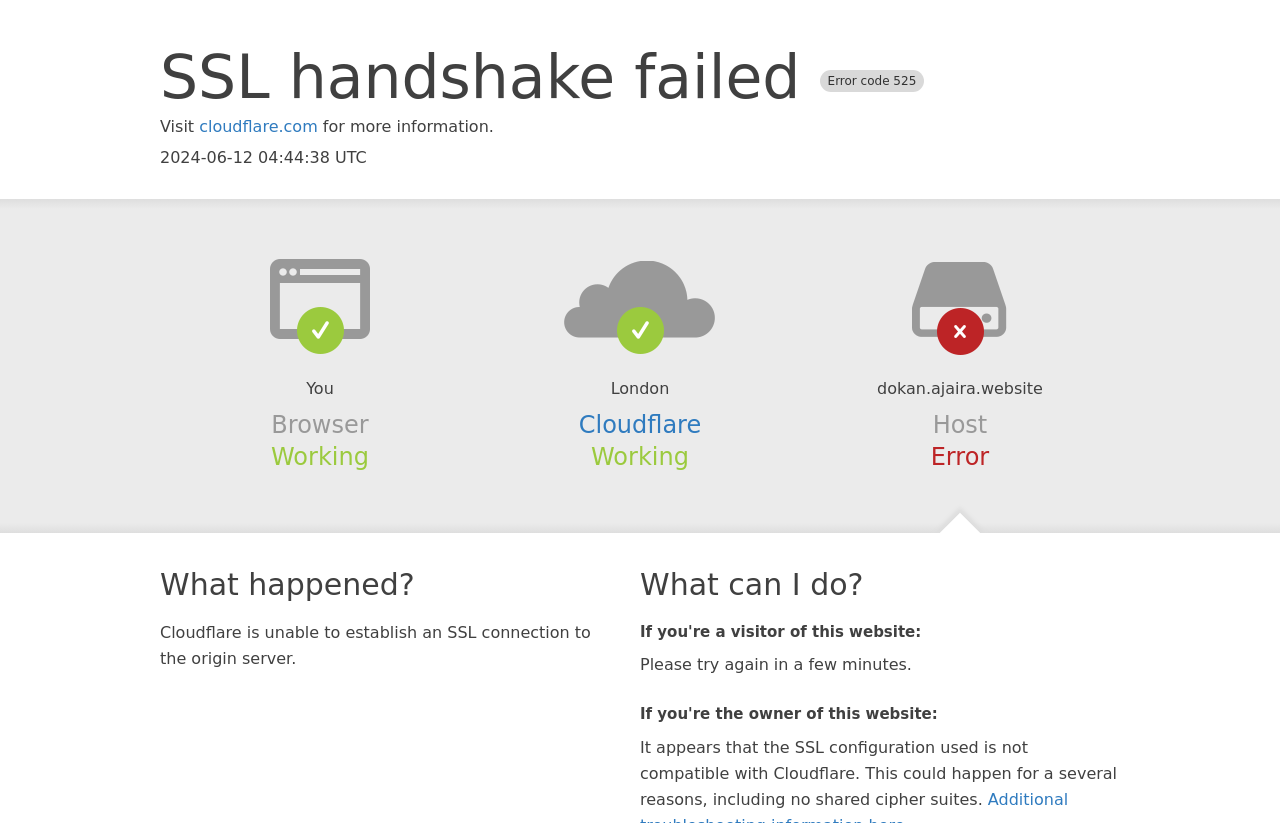Refer to the screenshot and answer the following question in detail:
What is the location of the Cloudflare server?

The location of the Cloudflare server is mentioned as 'London' in the section 'Cloudflare' on the webpage.